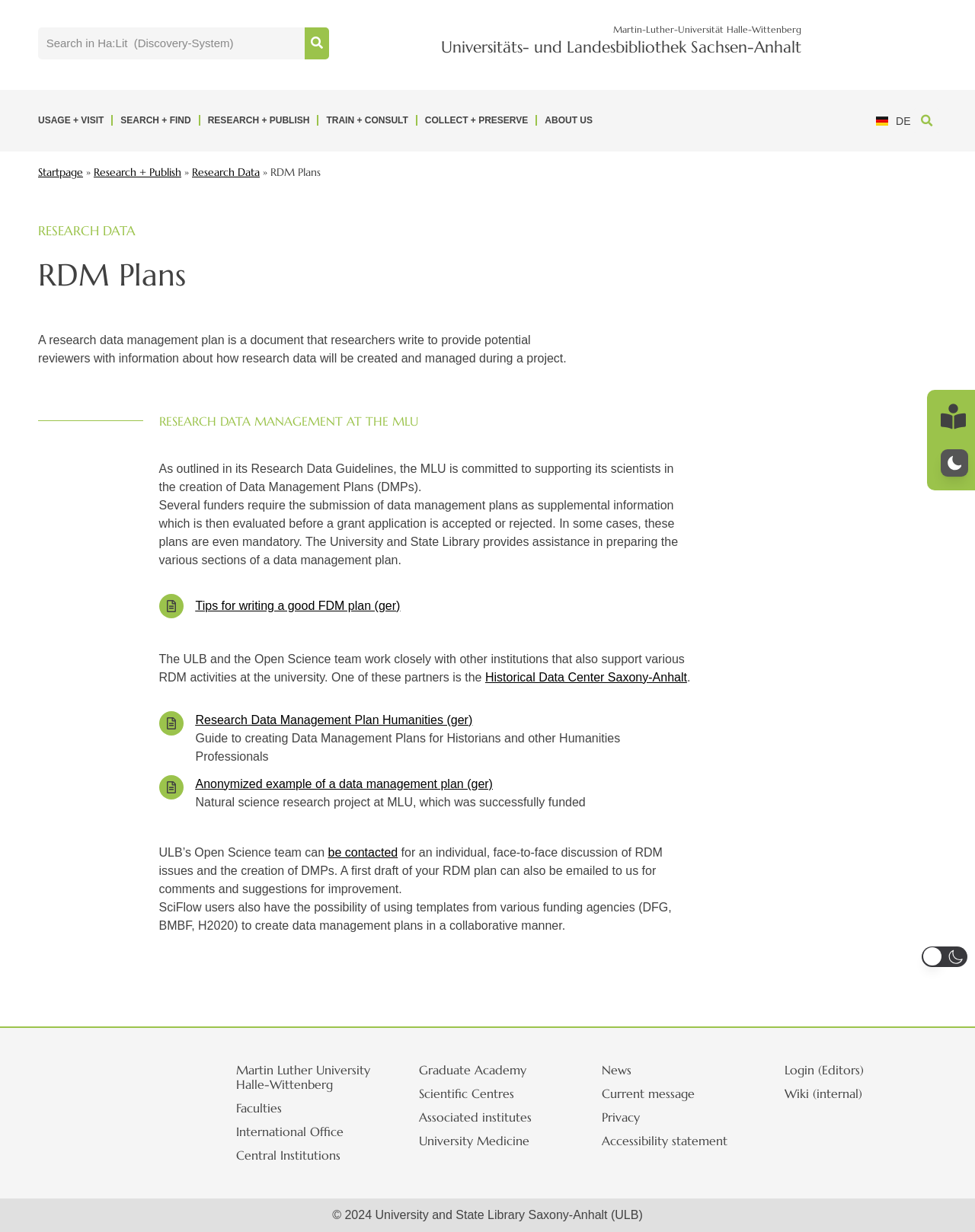Given the element description Martin Luther University Halle-Wittenberg, identify the bounding box coordinates for the UI element on the webpage screenshot. The format should be (top-left x, top-left y, bottom-right x, bottom-right y), with values between 0 and 1.

[0.227, 0.859, 0.398, 0.89]